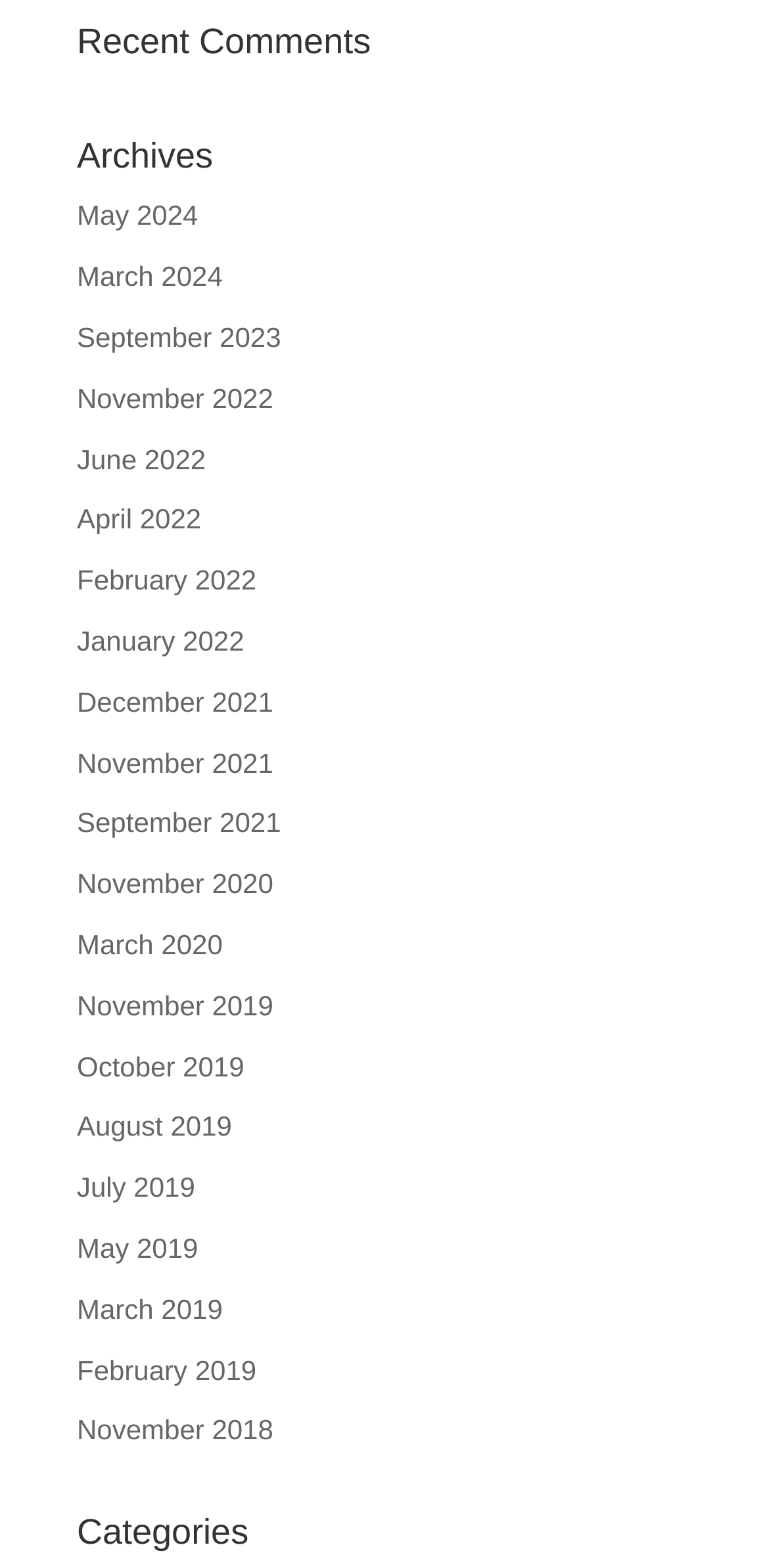Determine the bounding box coordinates of the UI element described below. Use the format (top-left x, top-left y, bottom-right x, bottom-right y) with floating point numbers between 0 and 1: January 2022

[0.1, 0.399, 0.318, 0.419]